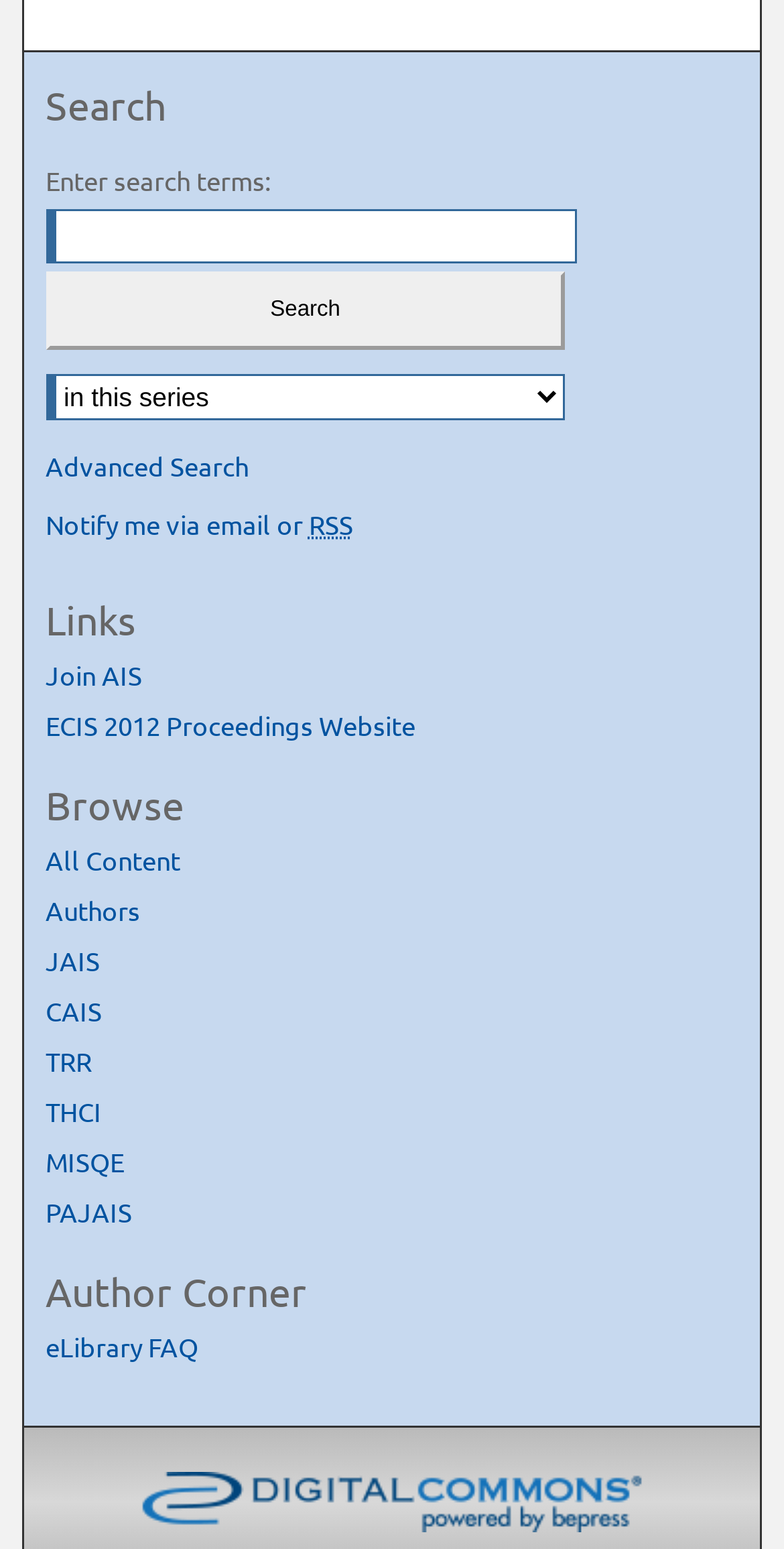Kindly provide the bounding box coordinates of the section you need to click on to fulfill the given instruction: "Check eLibrary FAQ".

[0.058, 0.817, 0.942, 0.839]